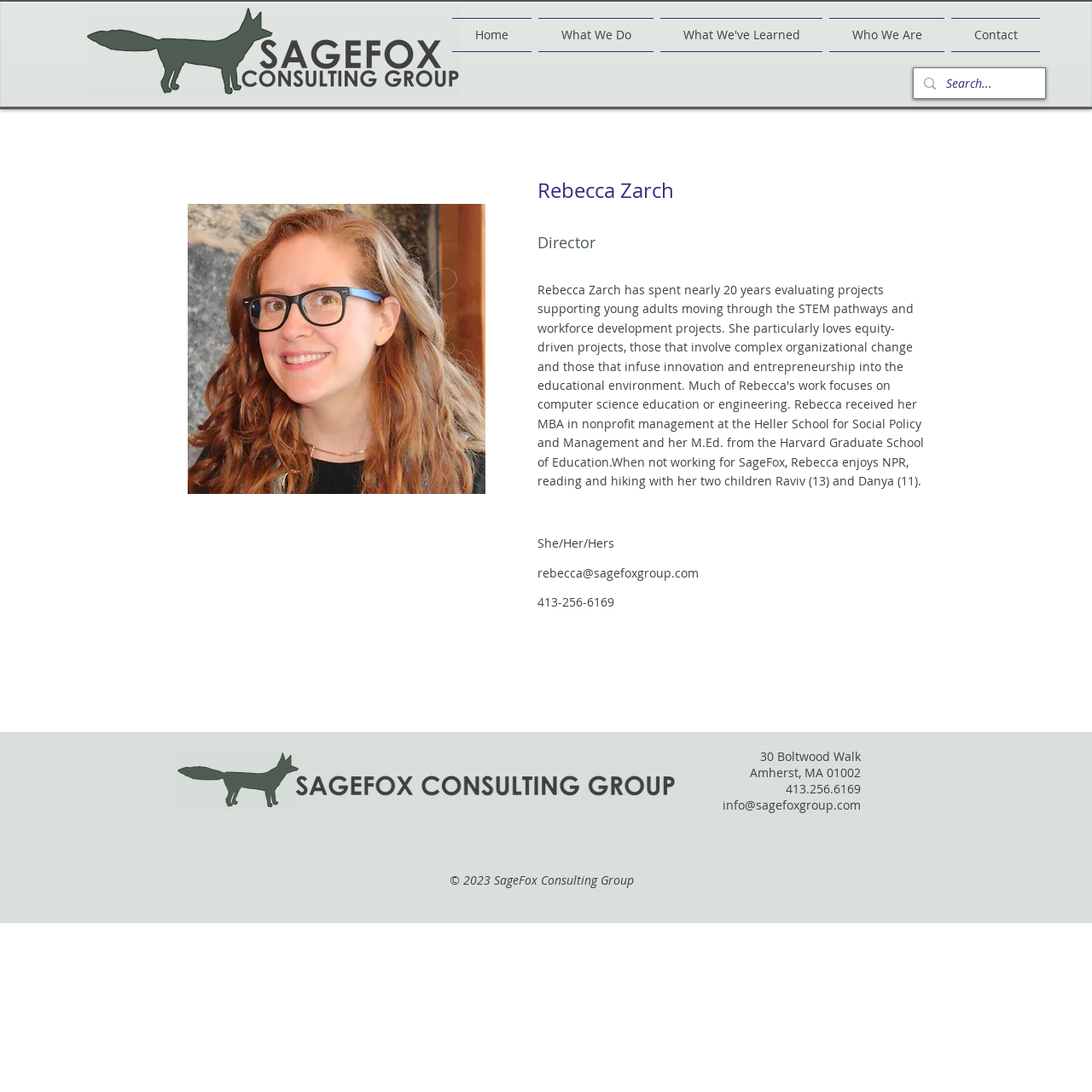Locate the bounding box of the UI element described by: "What We've Learned" in the given webpage screenshot.

[0.602, 0.016, 0.756, 0.048]